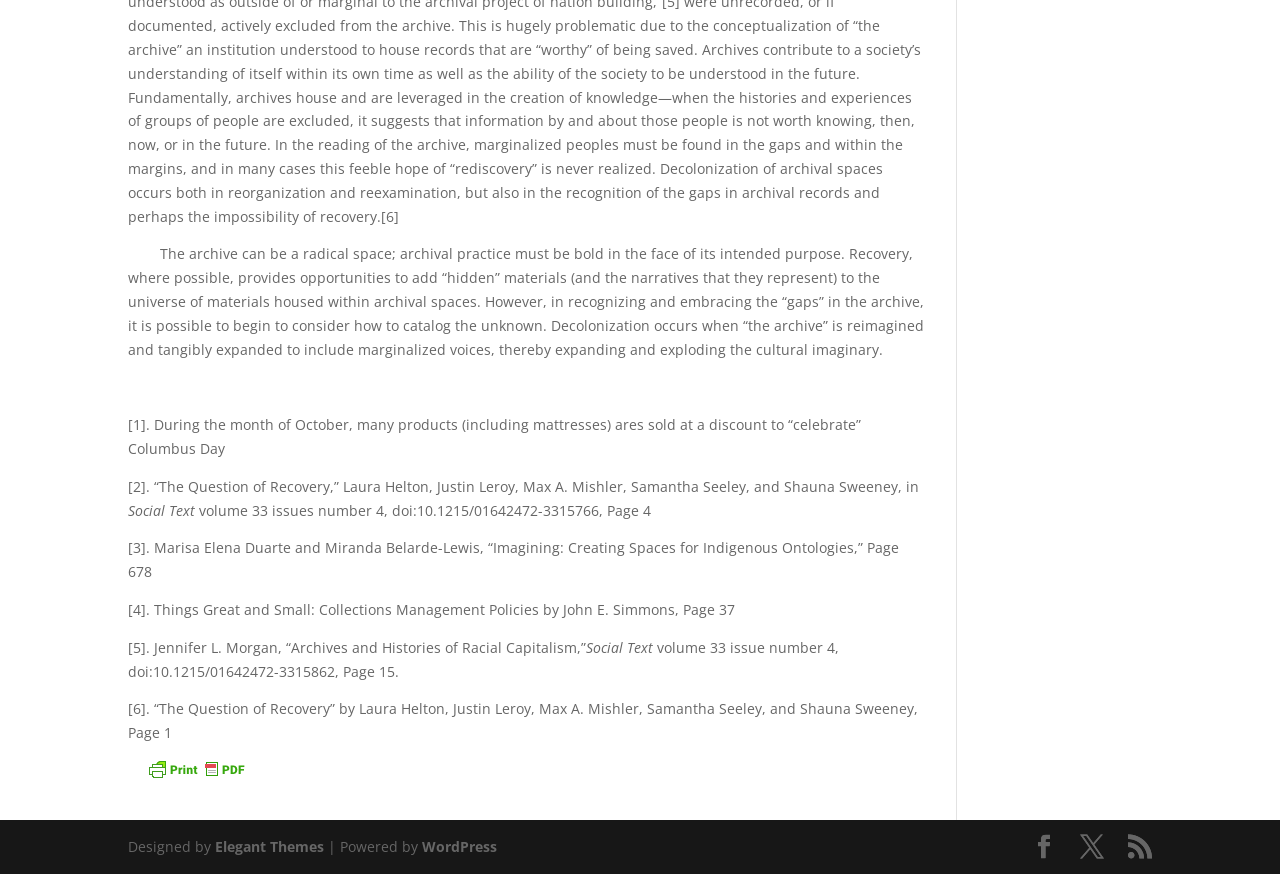Analyze the image and give a detailed response to the question:
How many references are cited in the article?

The article cites six references, which are numbered from [1] to [6], and each reference includes the author's name, article title, and page number.